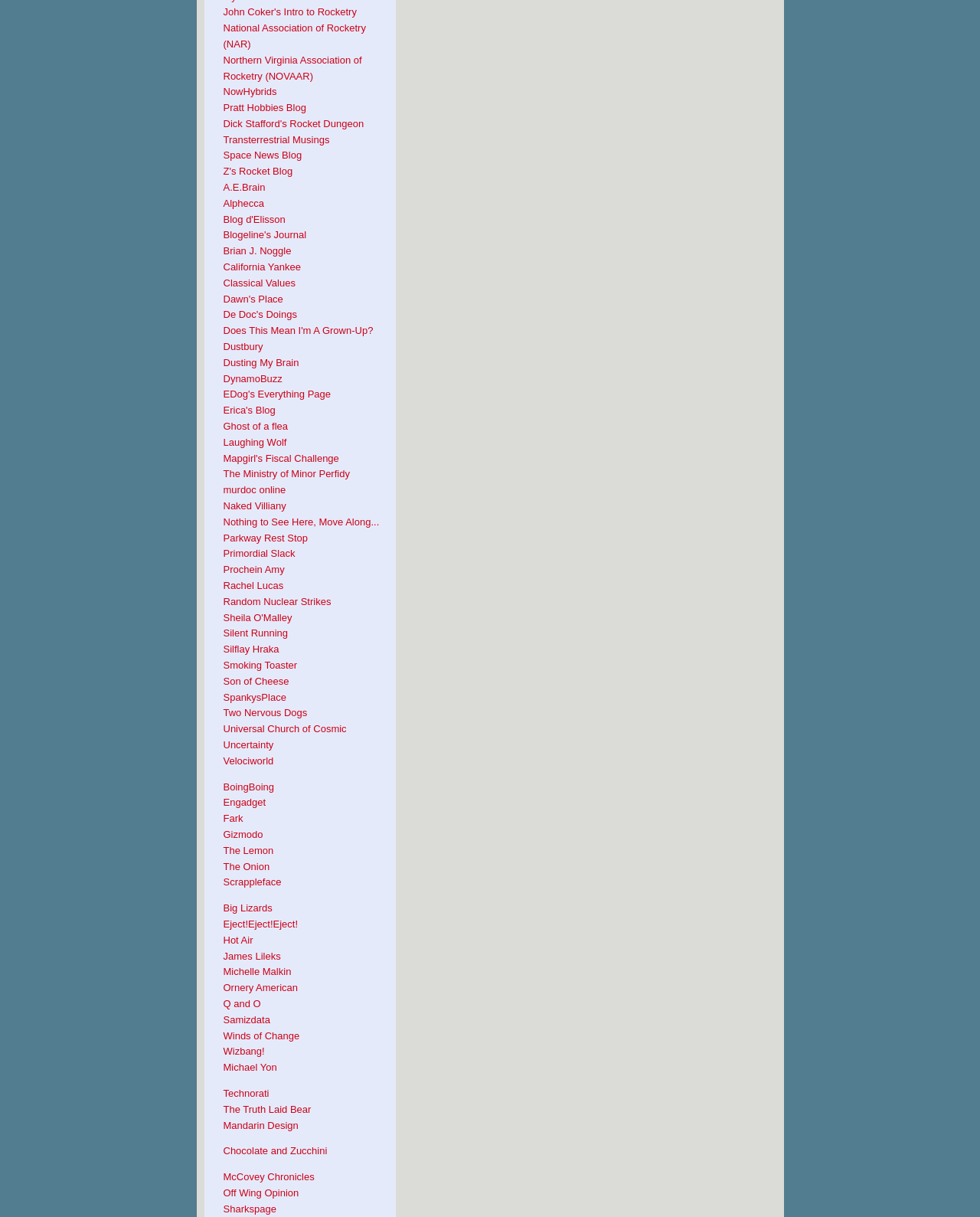Answer the question below with a single word or a brief phrase: 
What is the name of the last link on the webpage?

Sharkspage